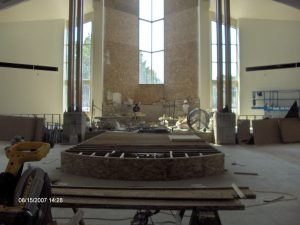What is the purpose of the circular raised platform?
Give a single word or phrase answer based on the content of the image.

Altar or stage